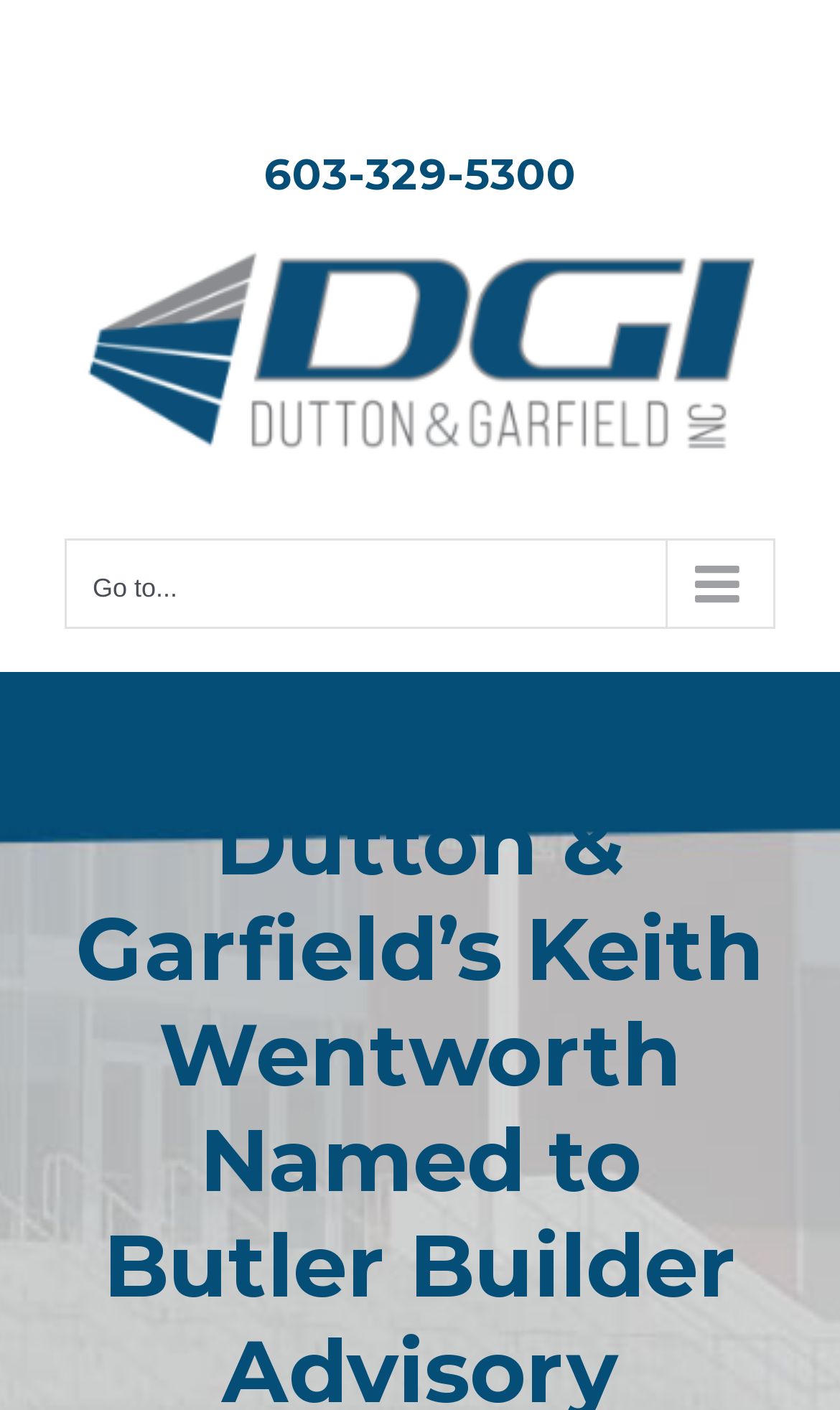What is the phone number on the webpage?
Please answer the question with as much detail and depth as you can.

I found the phone number by looking at the static text elements on the webpage. The element with the text '603-329-5300' is located at coordinates [0.314, 0.105, 0.686, 0.142], which suggests it is a prominent piece of information on the page.